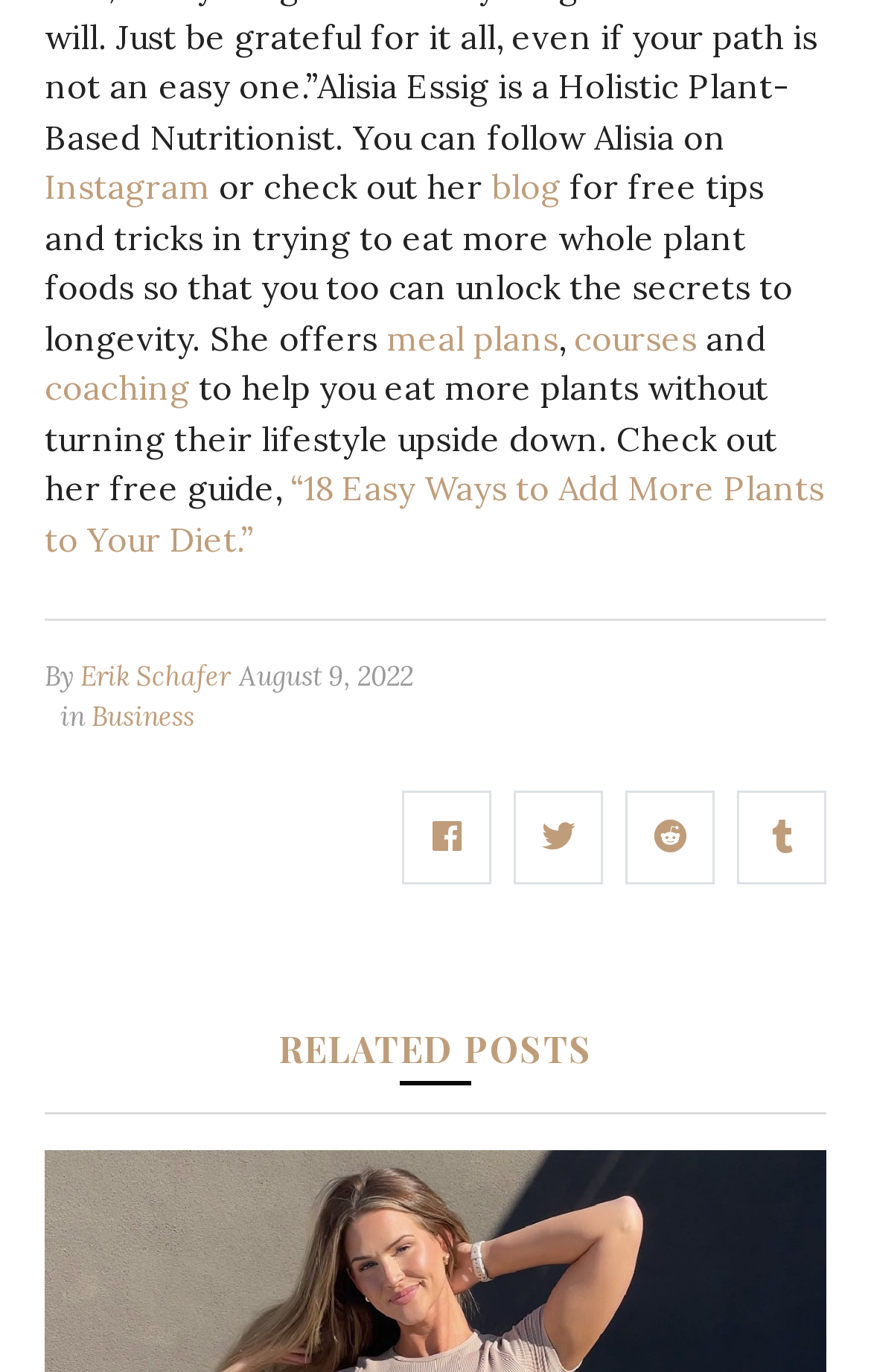Can you show the bounding box coordinates of the region to click on to complete the task described in the instruction: "Get coaching"?

[0.051, 0.268, 0.218, 0.298]